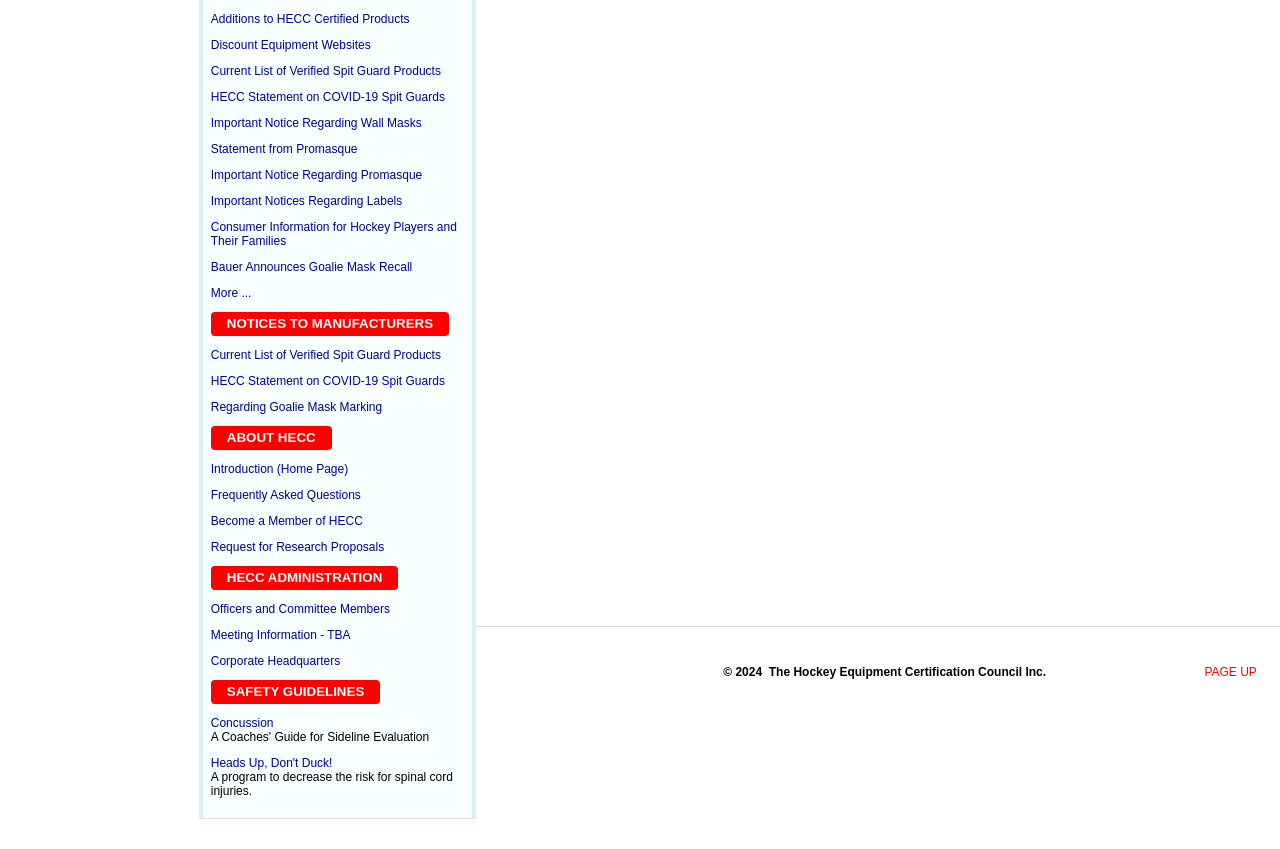From the webpage screenshot, predict the bounding box coordinates (top-left x, top-left y, bottom-right x, bottom-right y) for the UI element described here: Introduction (Home Page)

[0.165, 0.544, 0.272, 0.56]